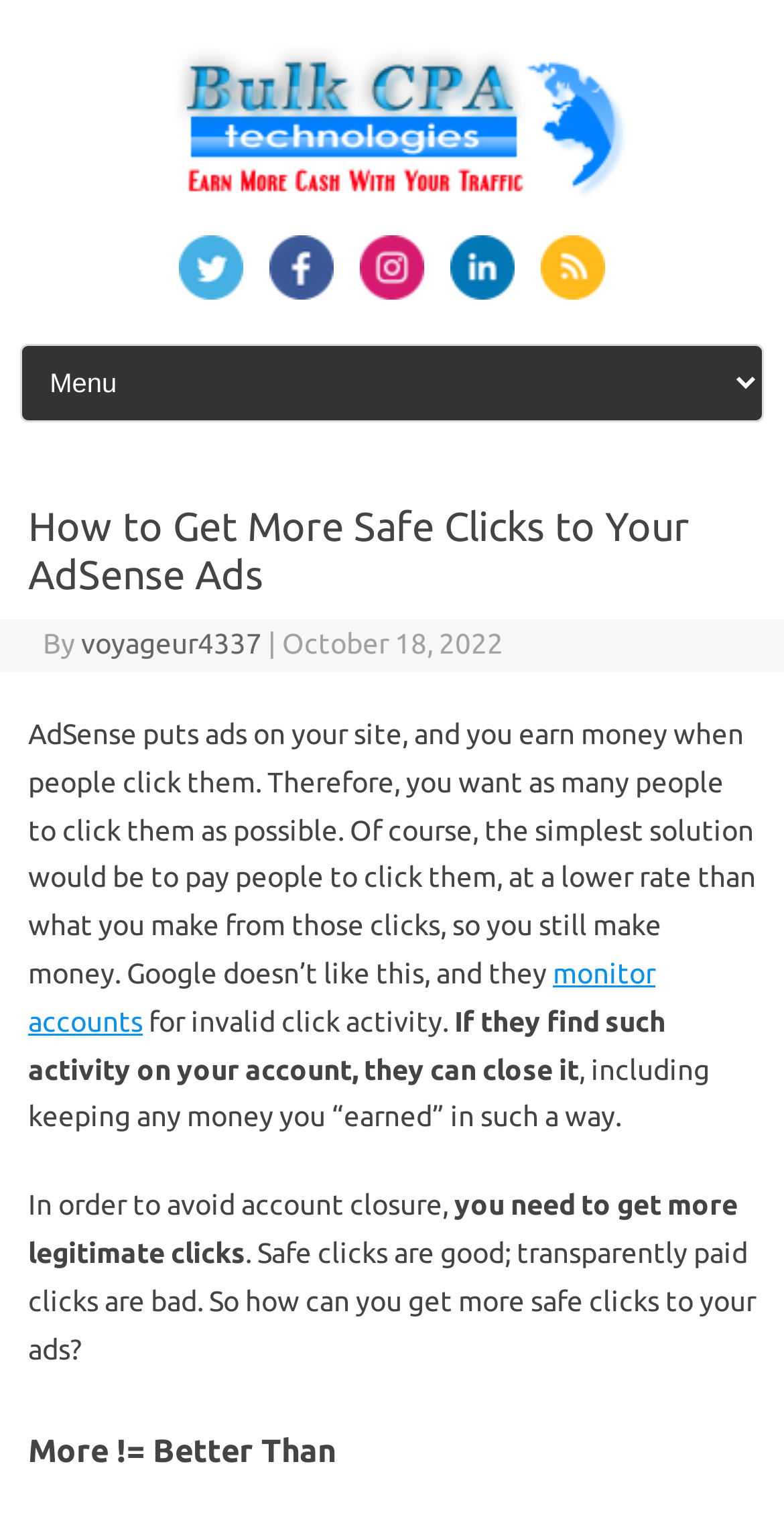Indicate the bounding box coordinates of the element that must be clicked to execute the instruction: "Follow us on Instagram". The coordinates should be given as four float numbers between 0 and 1, i.e., [left, top, right, bottom].

[0.446, 0.18, 0.554, 0.201]